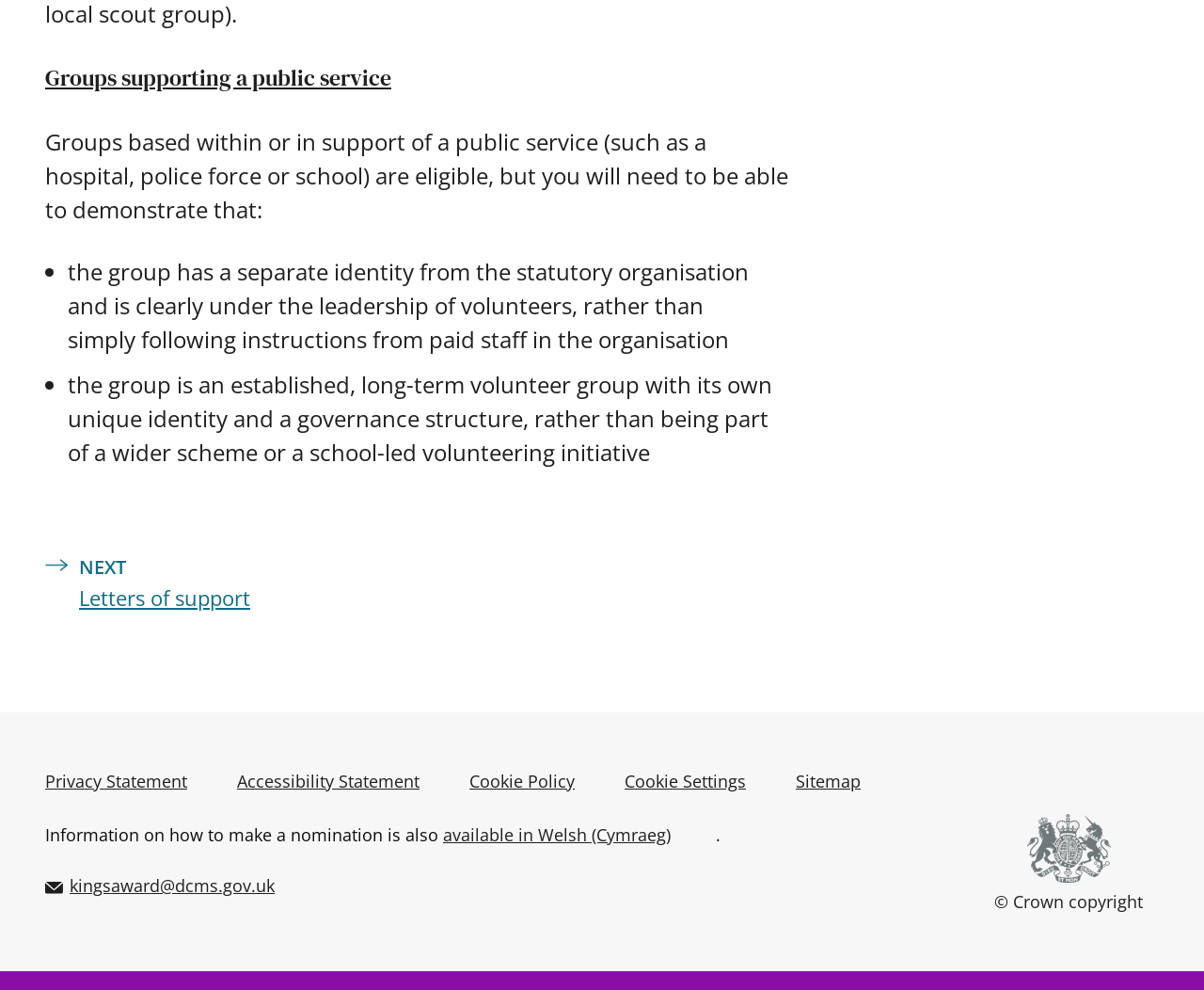Provide the bounding box coordinates of the area you need to click to execute the following instruction: "View available information in Welsh".

[0.368, 0.831, 0.557, 0.854]